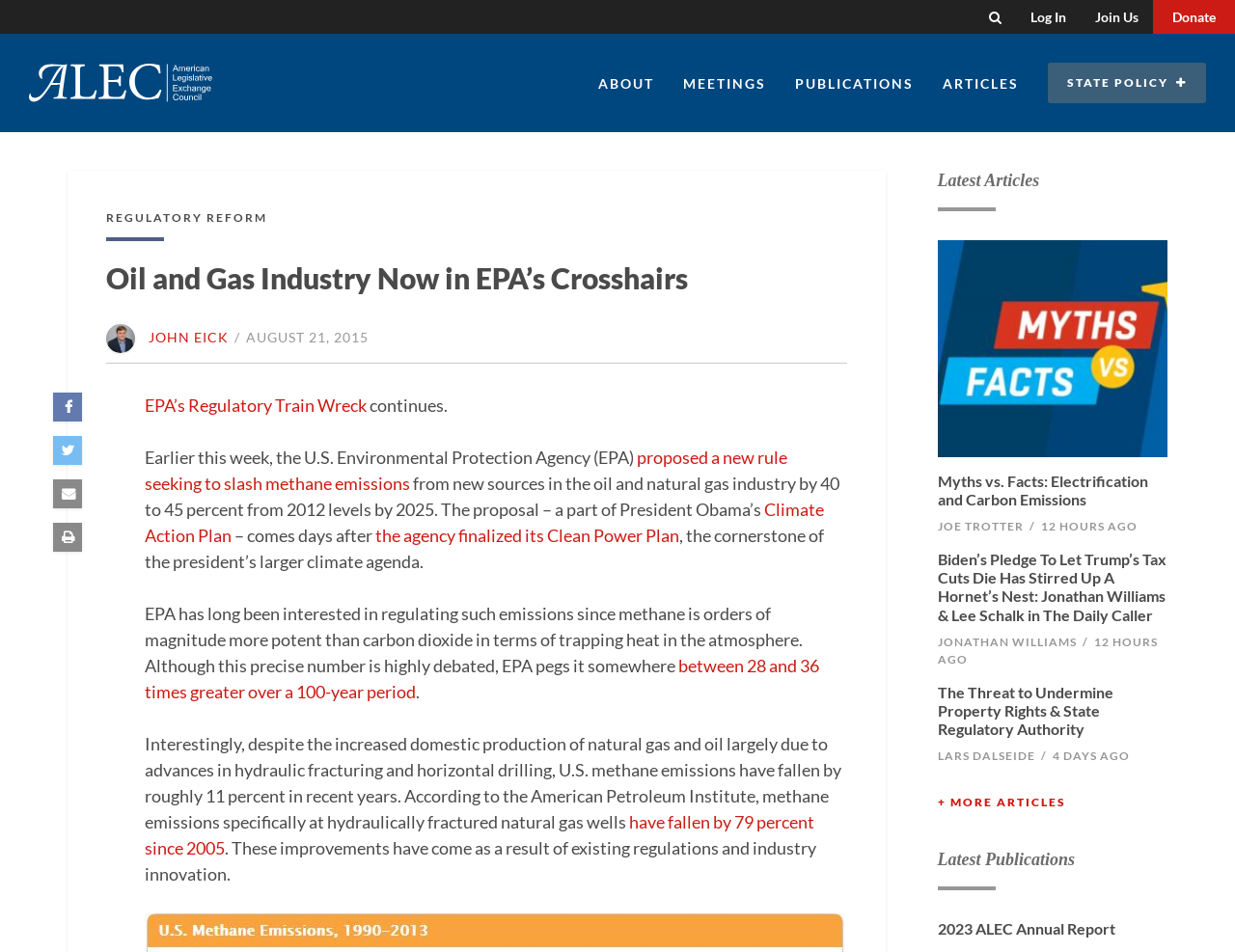Determine the bounding box coordinates of the area to click in order to meet this instruction: "Read article 'Oil and Gas Industry Now in EPA’s Crosshairs'".

[0.086, 0.274, 0.686, 0.31]